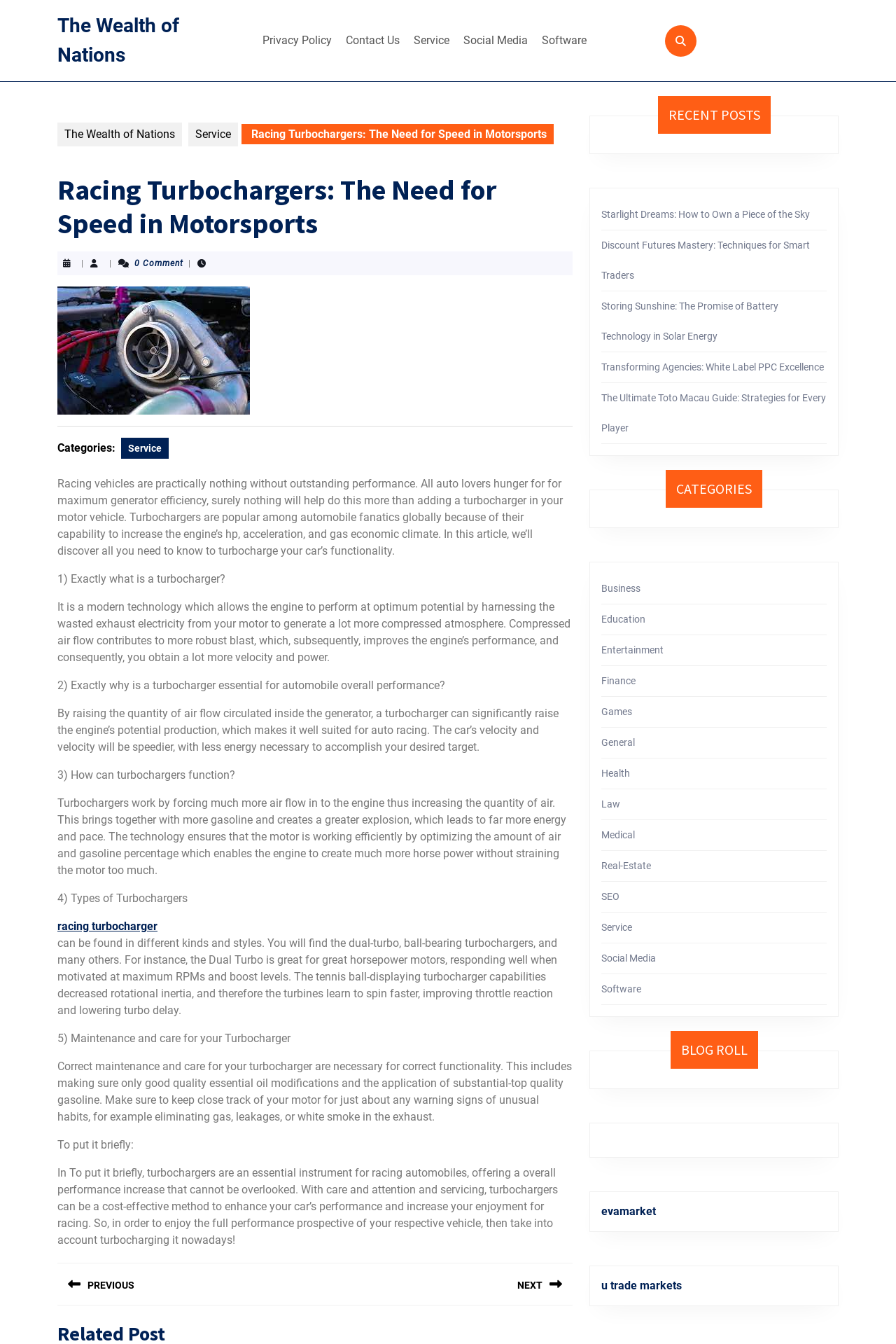Identify and extract the main heading of the webpage.

Racing Turbochargers: The Need for Speed in Motorsports